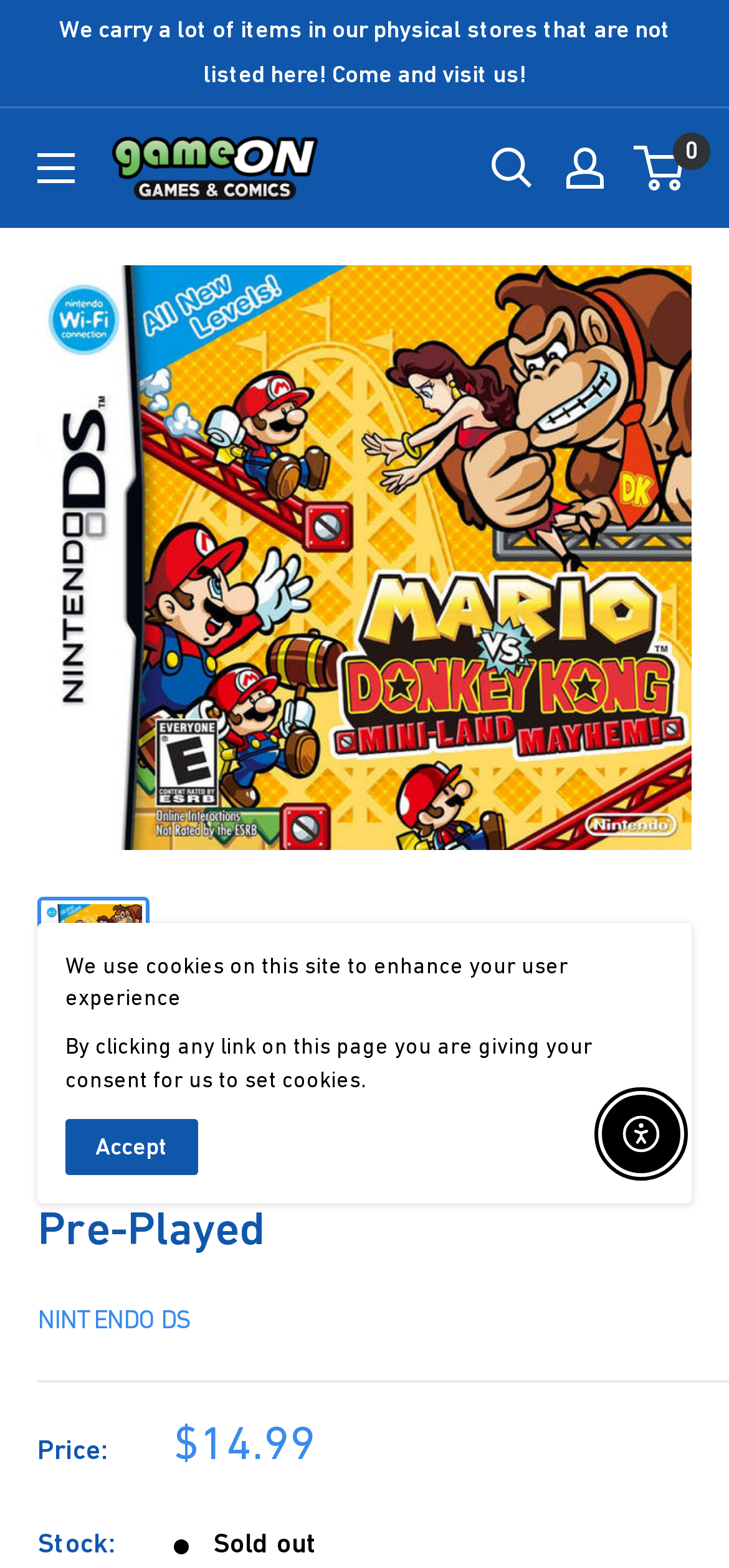What is the current number of items in the cart?
Using the image, answer in one word or phrase.

0